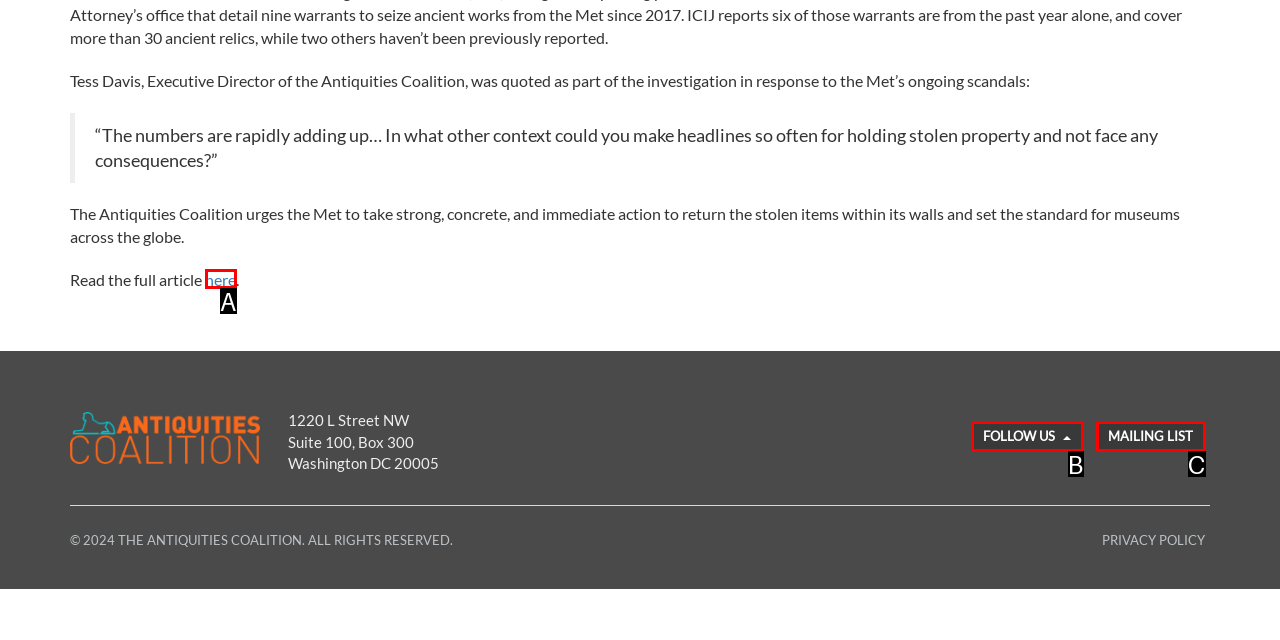From the options presented, which lettered element matches this description: here
Reply solely with the letter of the matching option.

A